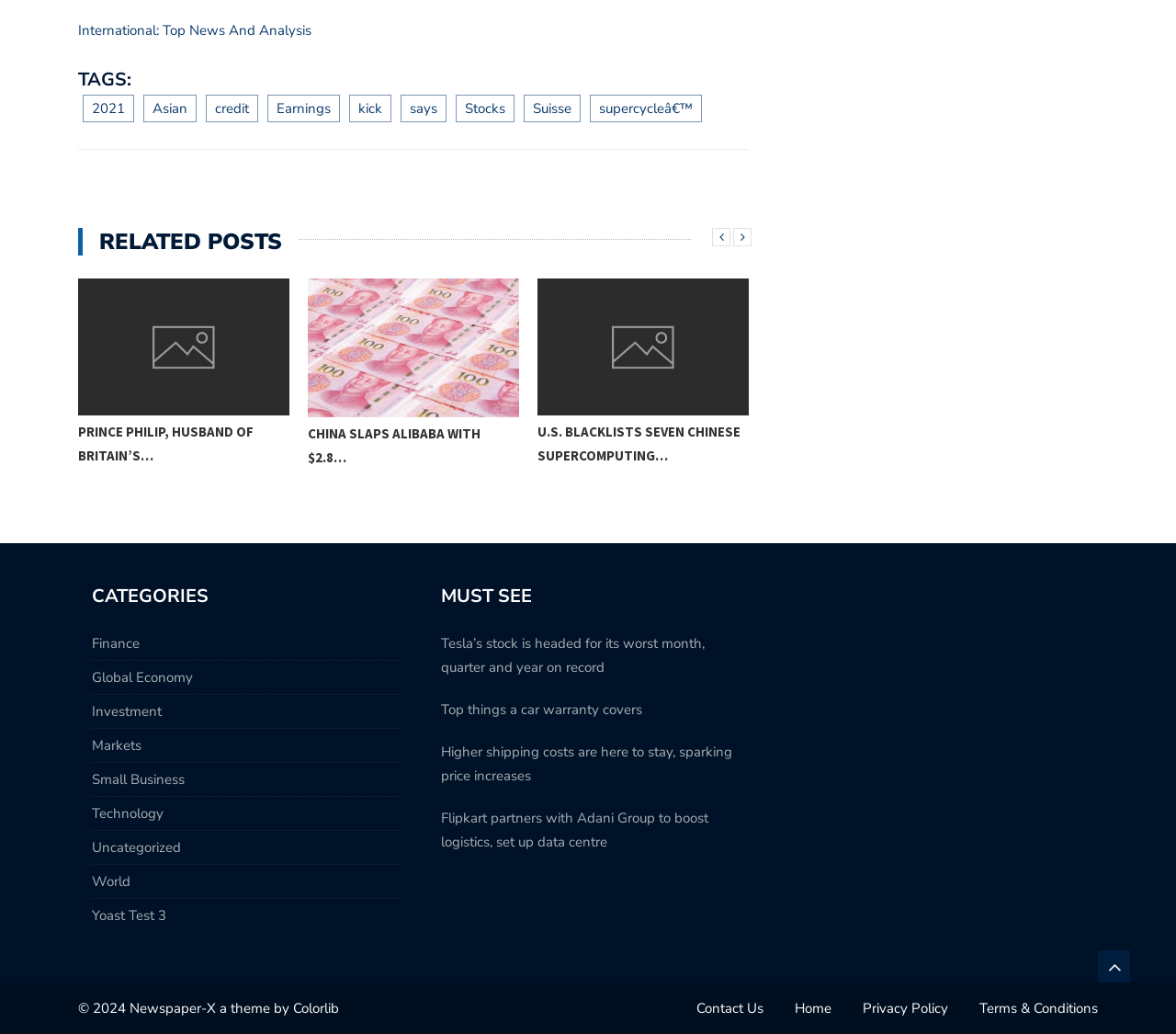Provide your answer in a single word or phrase: 
What is the last link in the 'MUST SEE' section?

Flipkart partners with Adani Group to boost logistics, set up data centre